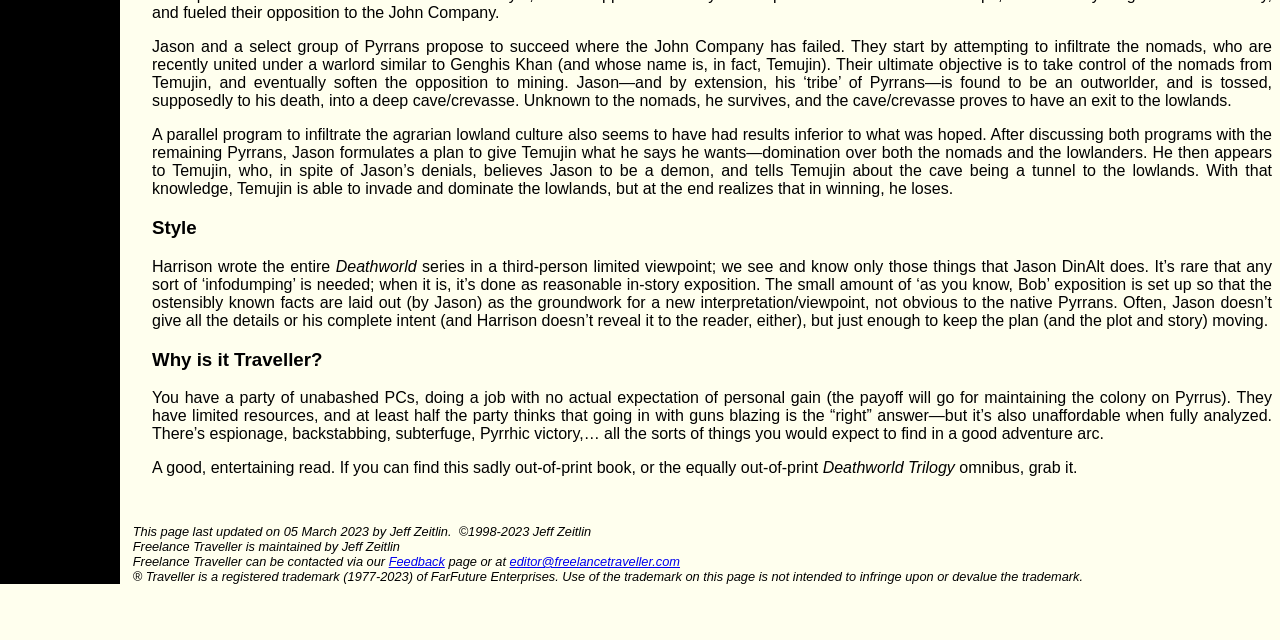Based on the element description "editor@freelancetraveller.com", predict the bounding box coordinates of the UI element.

[0.398, 0.866, 0.531, 0.889]